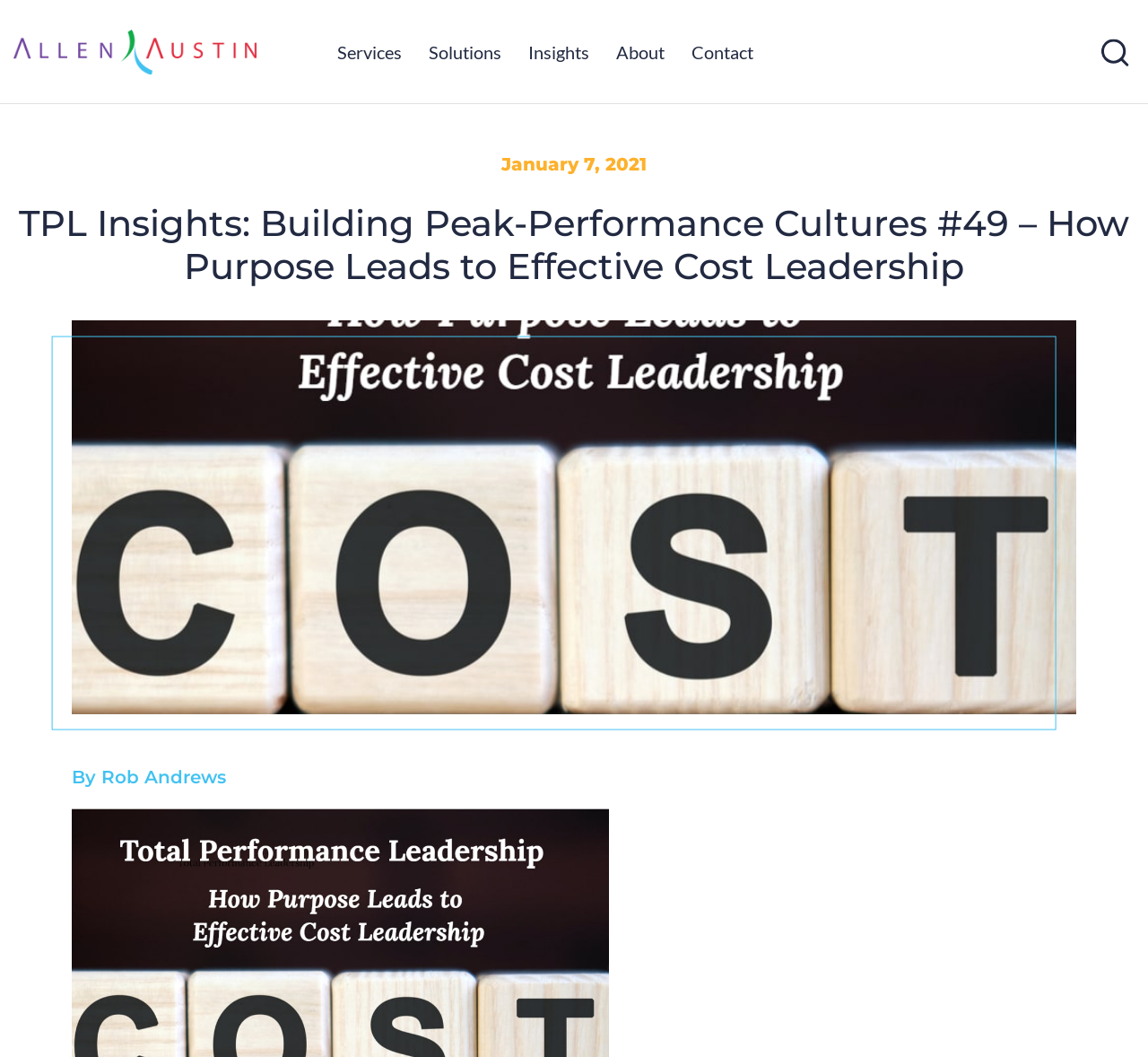What is the company name in the logo?
Based on the screenshot, answer the question with a single word or phrase.

Allen Austin